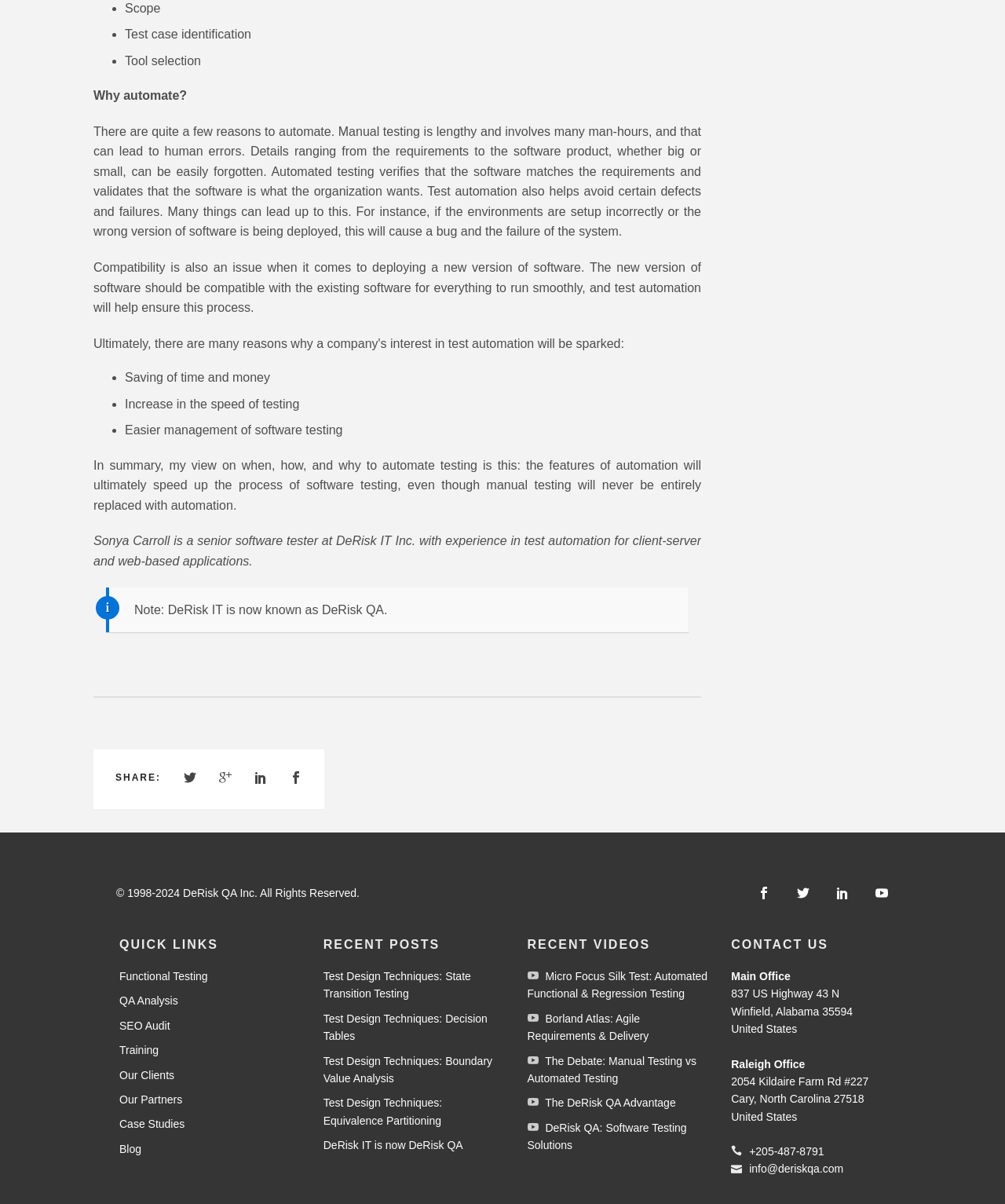Provide a short answer using a single word or phrase for the following question: 
What is the main topic of the webpage?

Software testing